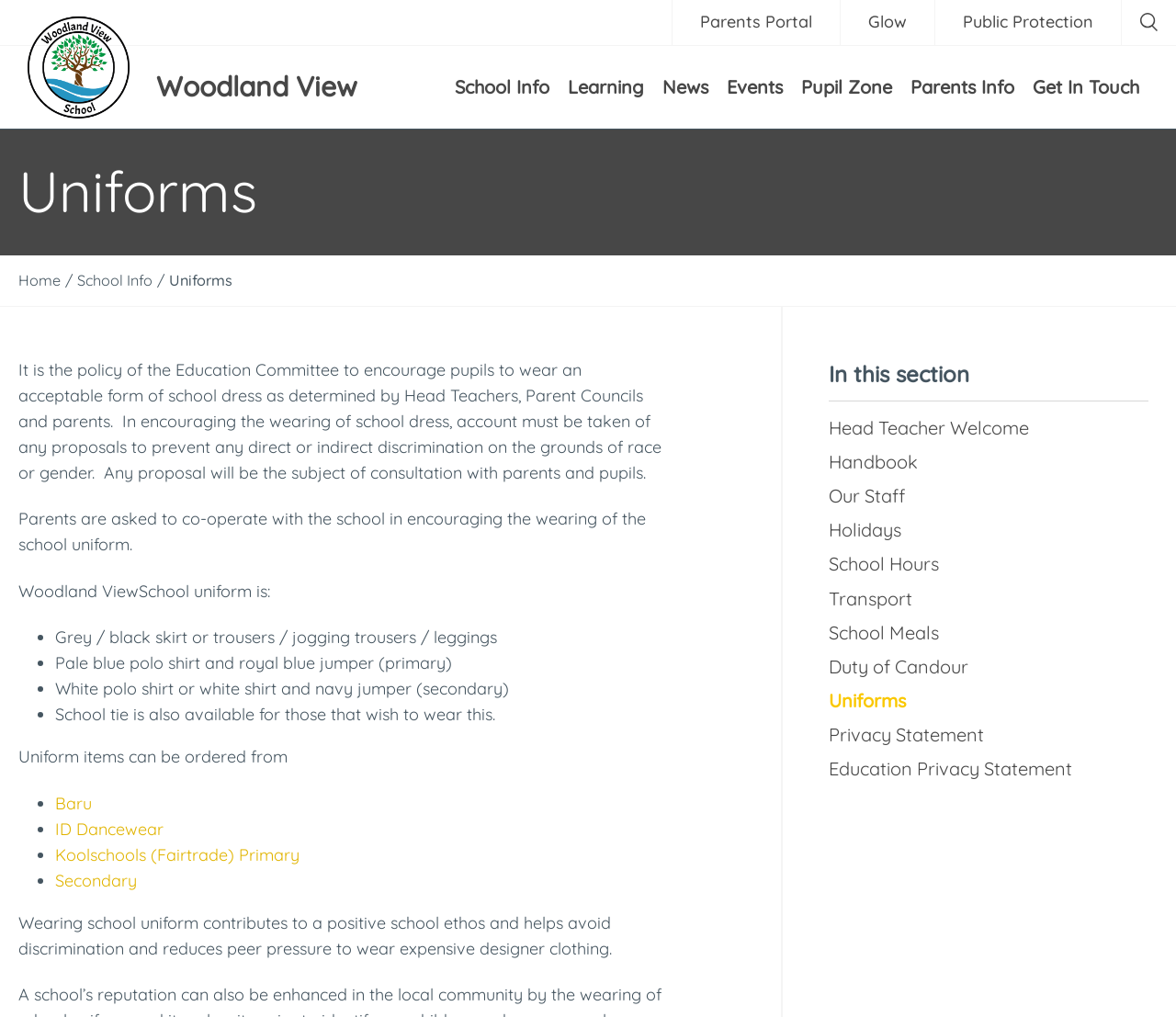What is the policy of the Education Committee?
Craft a detailed and extensive response to the question.

According to the webpage, the policy of the Education Committee is to encourage pupils to wear an acceptable form of school dress as determined by Head Teachers, Parent Councils, and parents. This policy aims to prevent any direct or indirect discrimination on the grounds of race or gender.